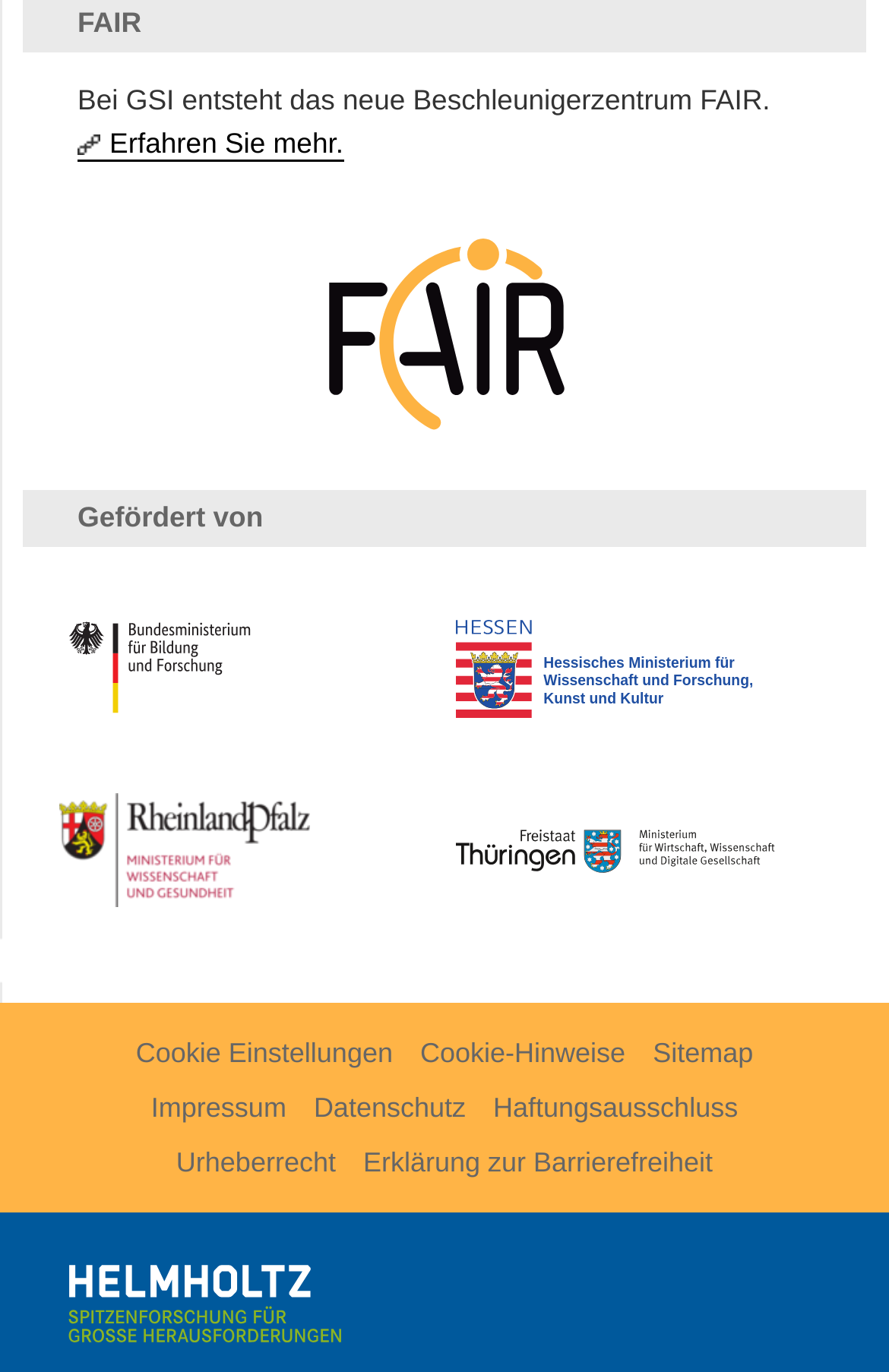Can you specify the bounding box coordinates for the region that should be clicked to fulfill this instruction: "Visit the BMBF website".

[0.038, 0.445, 0.487, 0.528]